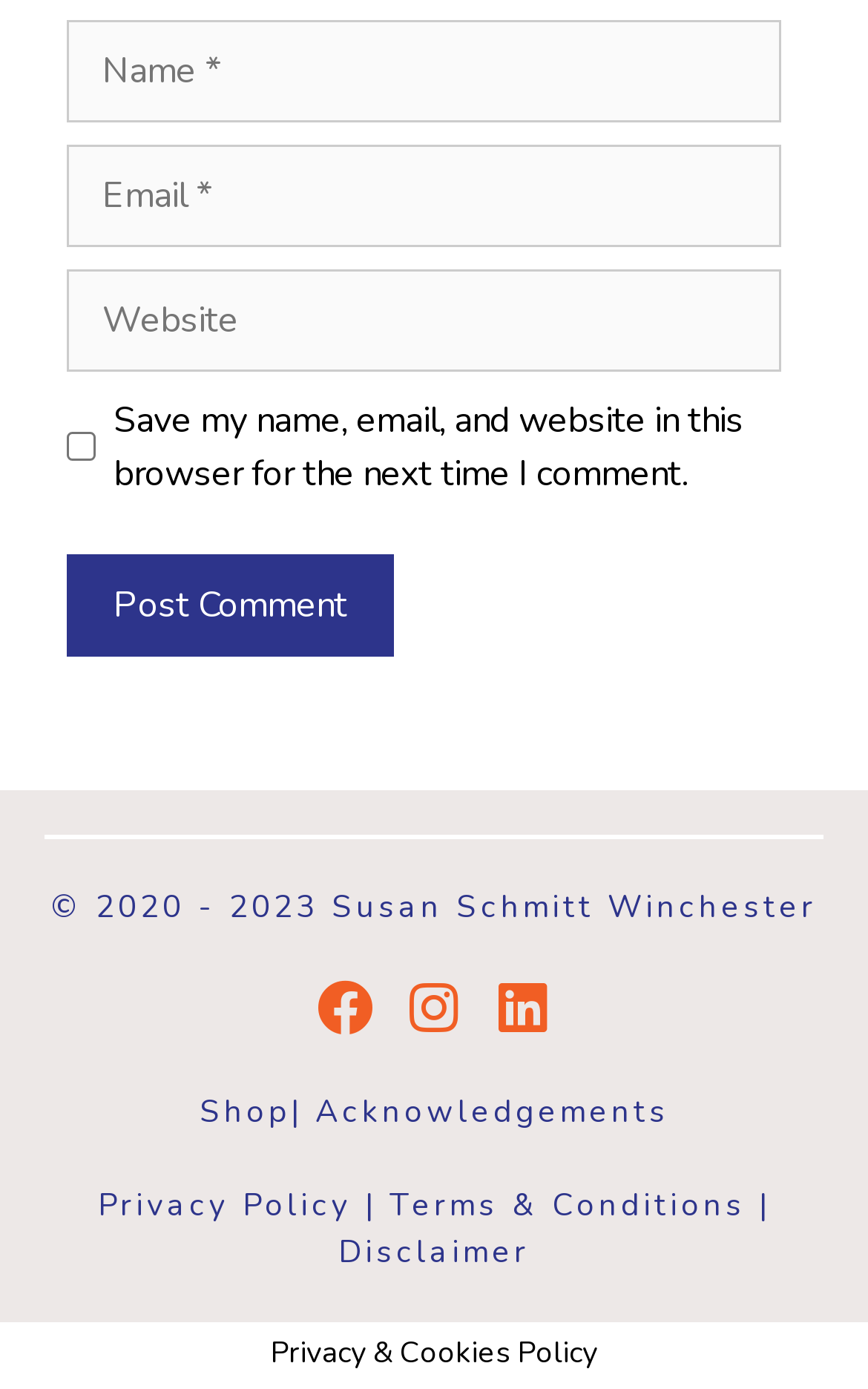Select the bounding box coordinates of the element I need to click to carry out the following instruction: "Donate to the Ukraine Humanitarian Fund".

None